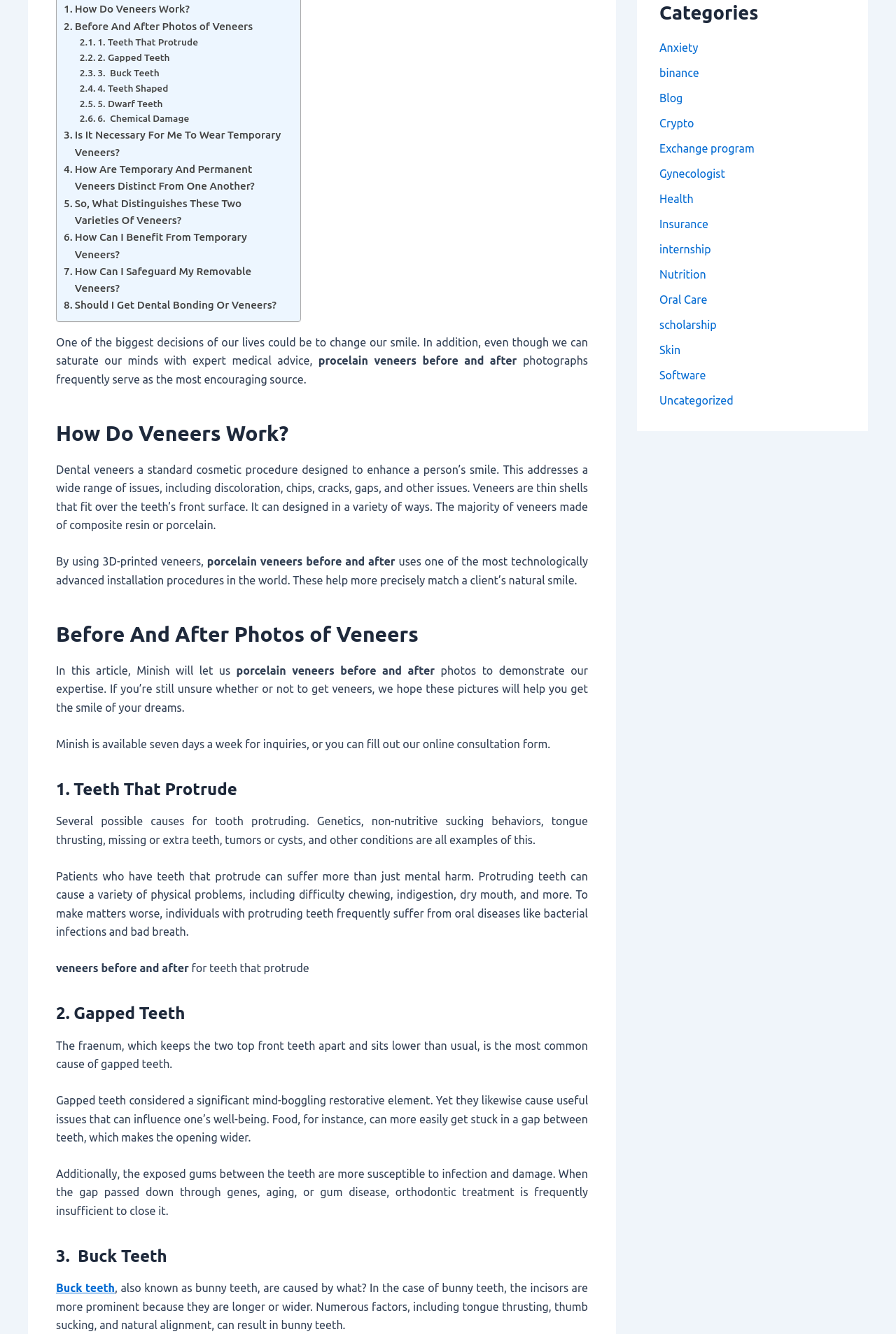Given the description: "Buck teeth", determine the bounding box coordinates of the UI element. The coordinates should be formatted as four float numbers between 0 and 1, [left, top, right, bottom].

[0.062, 0.961, 0.128, 0.97]